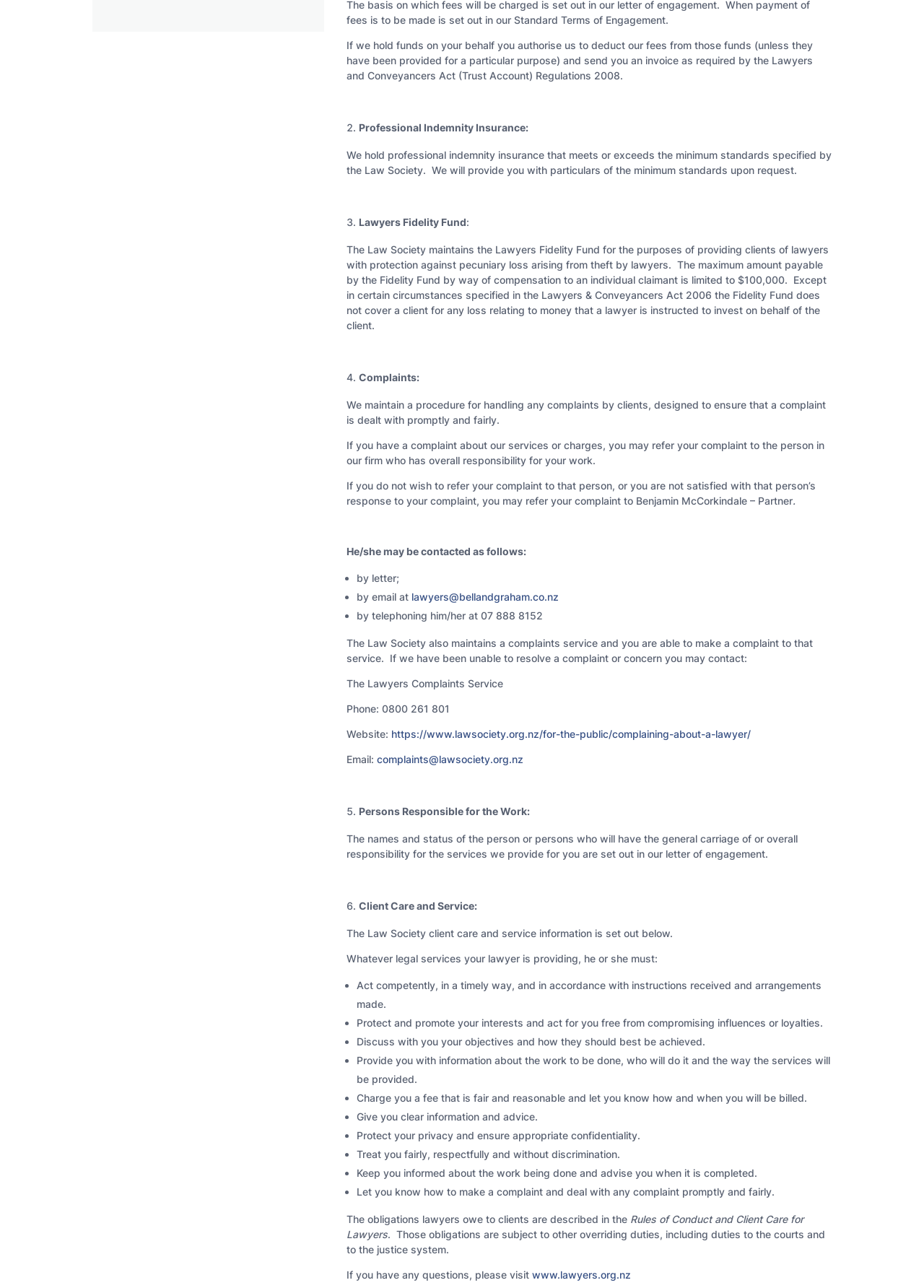Given the webpage screenshot and the description, determine the bounding box coordinates (top-left x, top-left y, bottom-right x, bottom-right y) that define the location of the UI element matching this description: www.lawyers.org.nz

[0.575, 0.985, 0.682, 0.994]